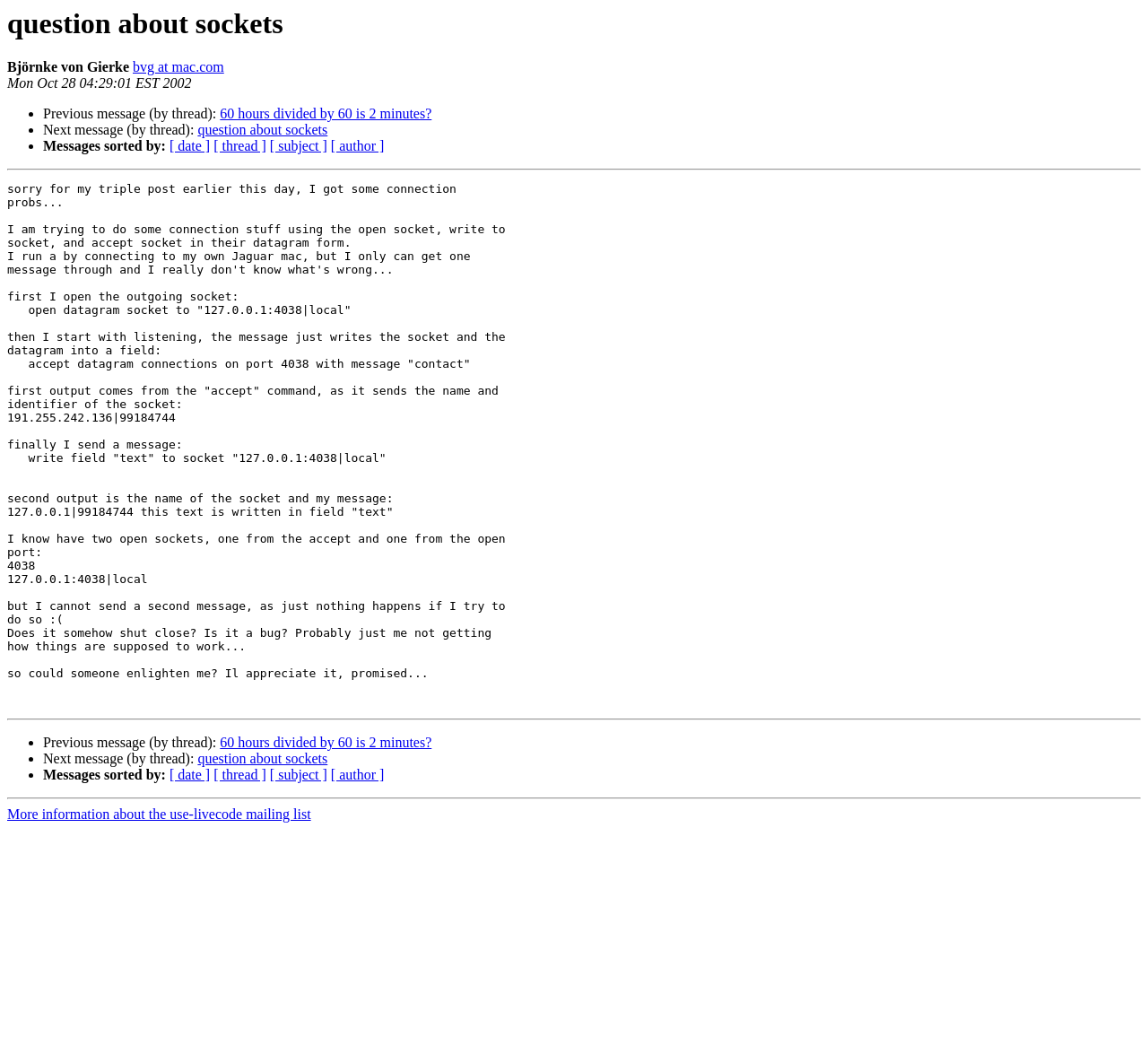Give a comprehensive overview of the webpage, including key elements.

This webpage appears to be a forum or mailing list discussion thread. At the top, there is a heading that reads "question about sockets". Below the heading, there is a section with the author's name, "Björnke von Gierke", and their email address, "bvg at mac.com". The date "Mon Oct 28 04:29:01 EST 2002" is also displayed.

The main content of the page is a long post from the author, which discusses their issue with using sockets to send messages. The post is divided into paragraphs and includes code snippets and technical details. The author explains that they are trying to send messages using datagram sockets but are only able to send one message and are unsure what is wrong.

Below the main post, there are several links to navigate through the discussion thread, including "Previous message (by thread)" and "Next message (by thread)". There are also links to sort the messages by date, thread, subject, or author.

The page has a simple layout with a consistent design throughout. There are horizontal separators that divide the different sections of the page. The text is arranged in a clear and readable format, making it easy to follow the discussion.